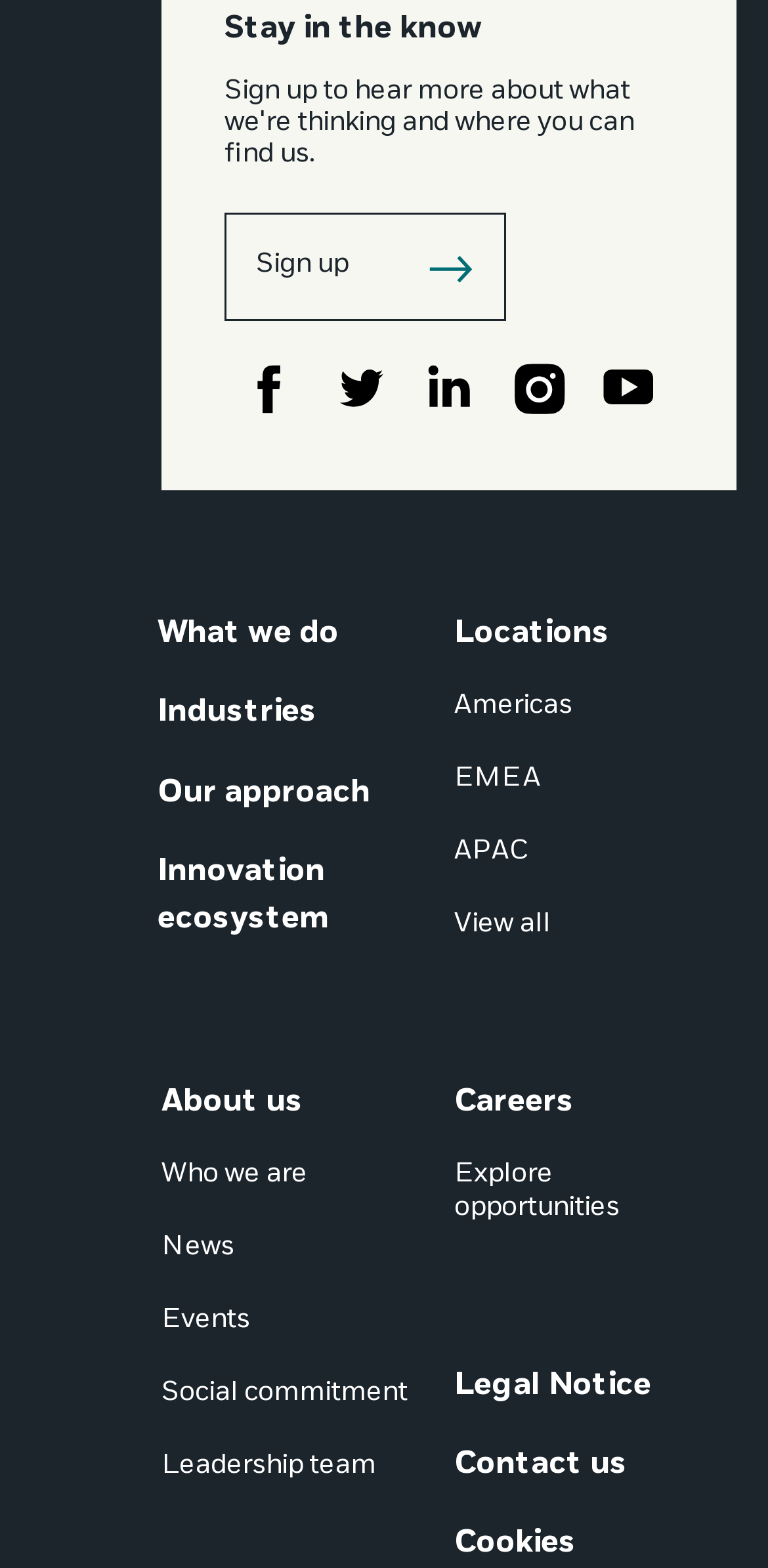Locate the bounding box coordinates of the element you need to click to accomplish the task described by this instruction: "Learn about what we do".

[0.205, 0.389, 0.441, 0.417]